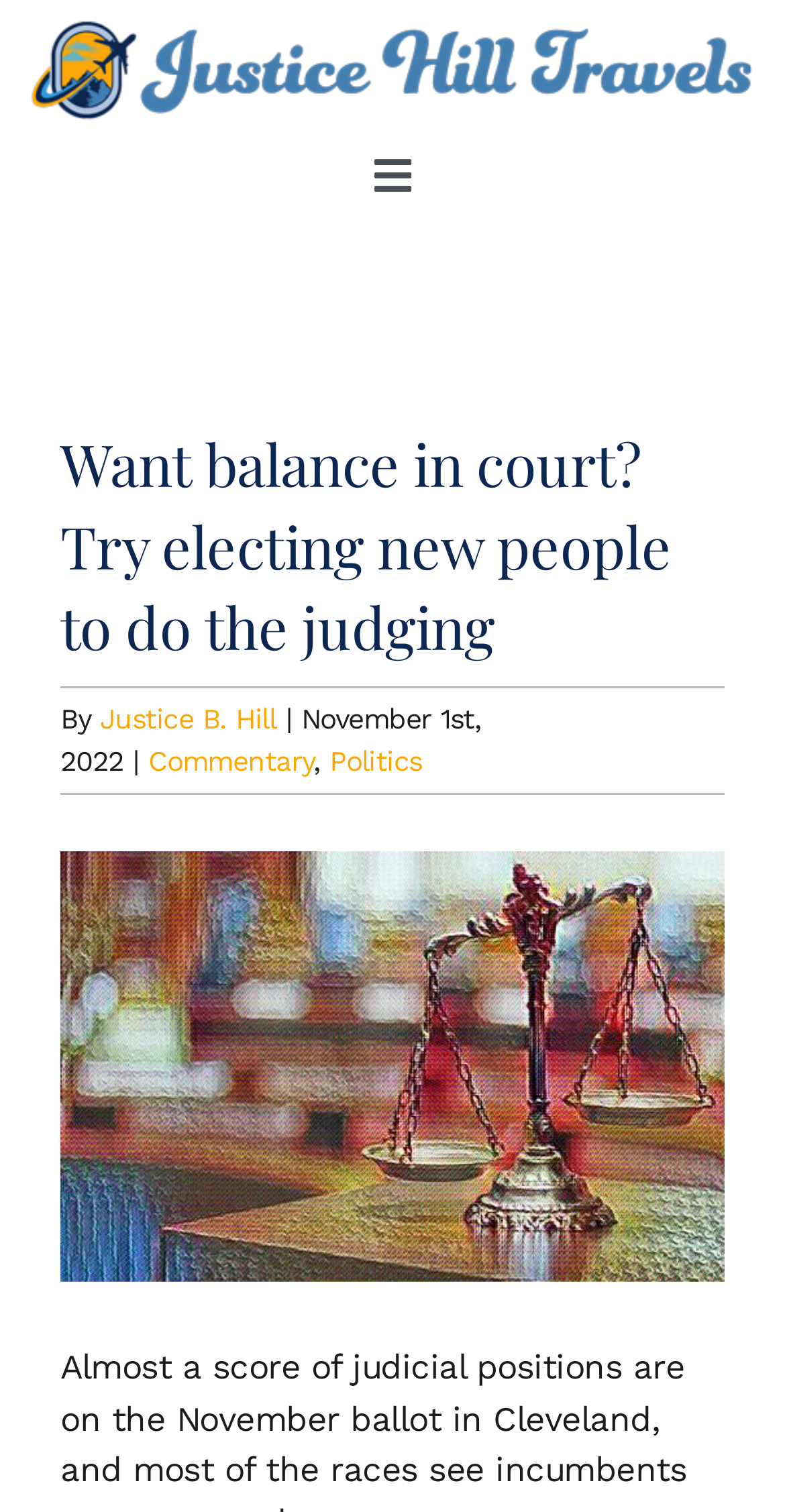What is the author of the article?
Answer the question with a single word or phrase by looking at the picture.

Justice B. Hill